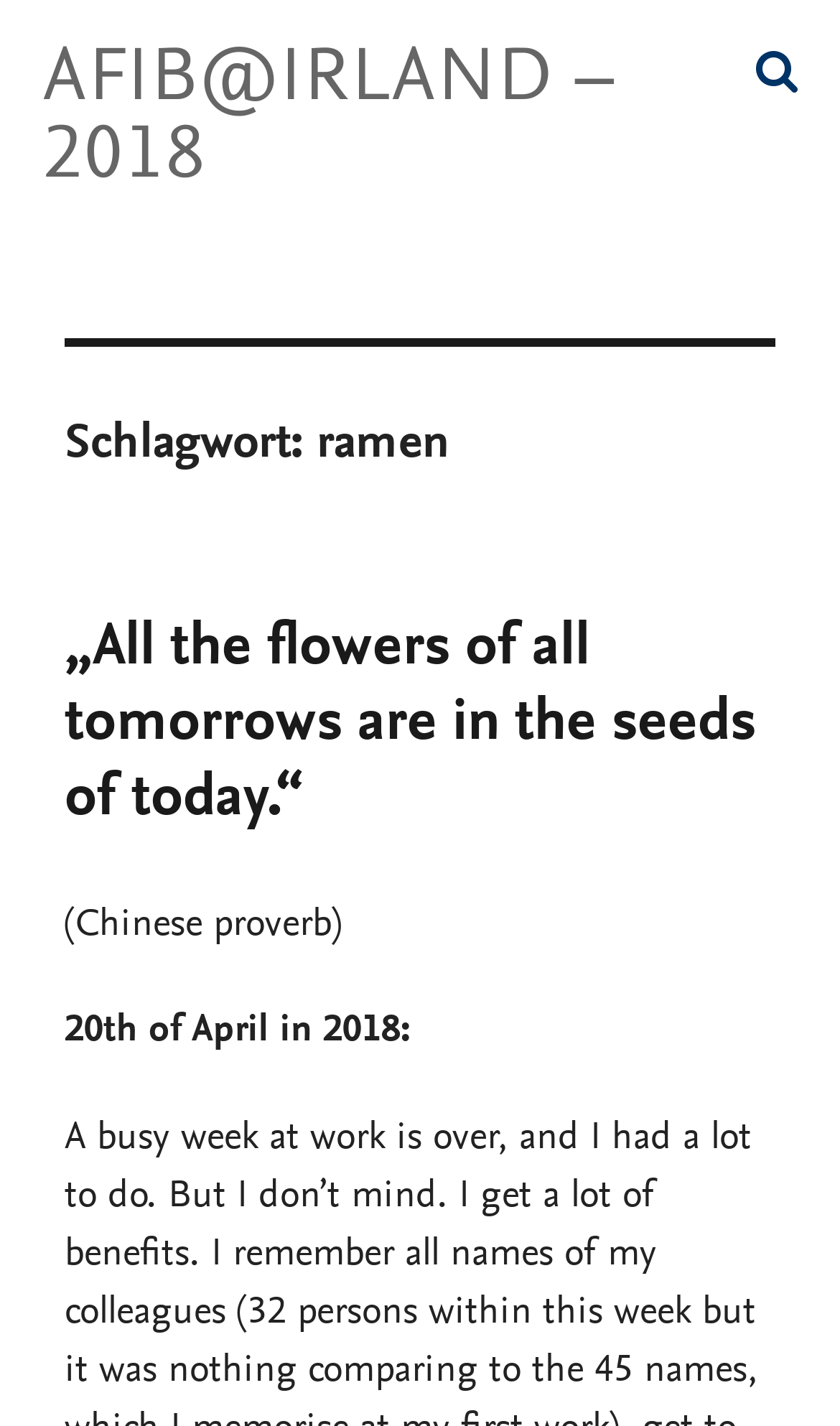Refer to the image and answer the question with as much detail as possible: What is the topic of the webpage?

Based on the header 'Schlagwort: ramen', it can be inferred that the topic of the webpage is related to ramen.